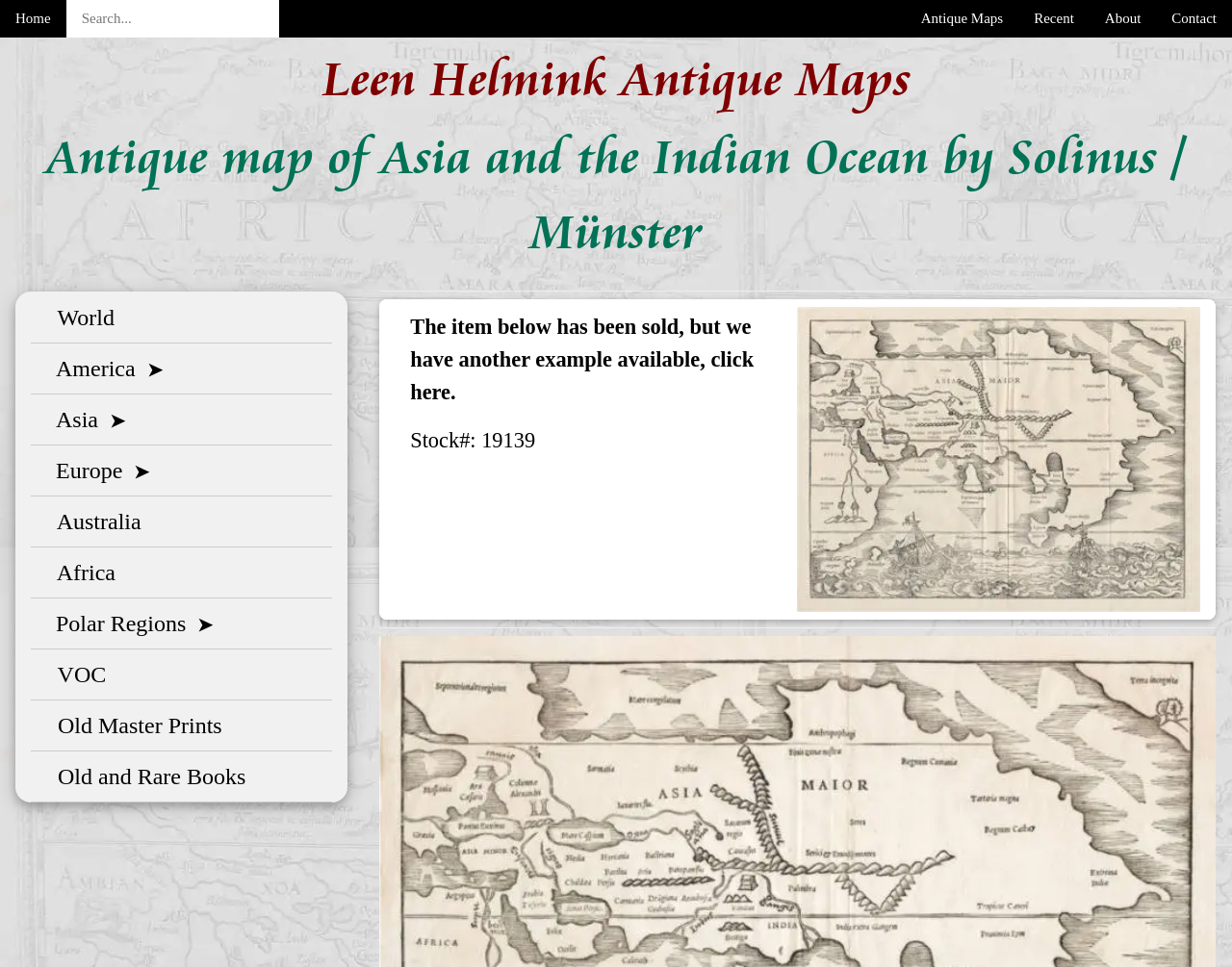Identify the bounding box coordinates of the section that should be clicked to achieve the task described: "View the antique map of Asia and the Indian Ocean".

[0.308, 0.31, 0.987, 0.641]